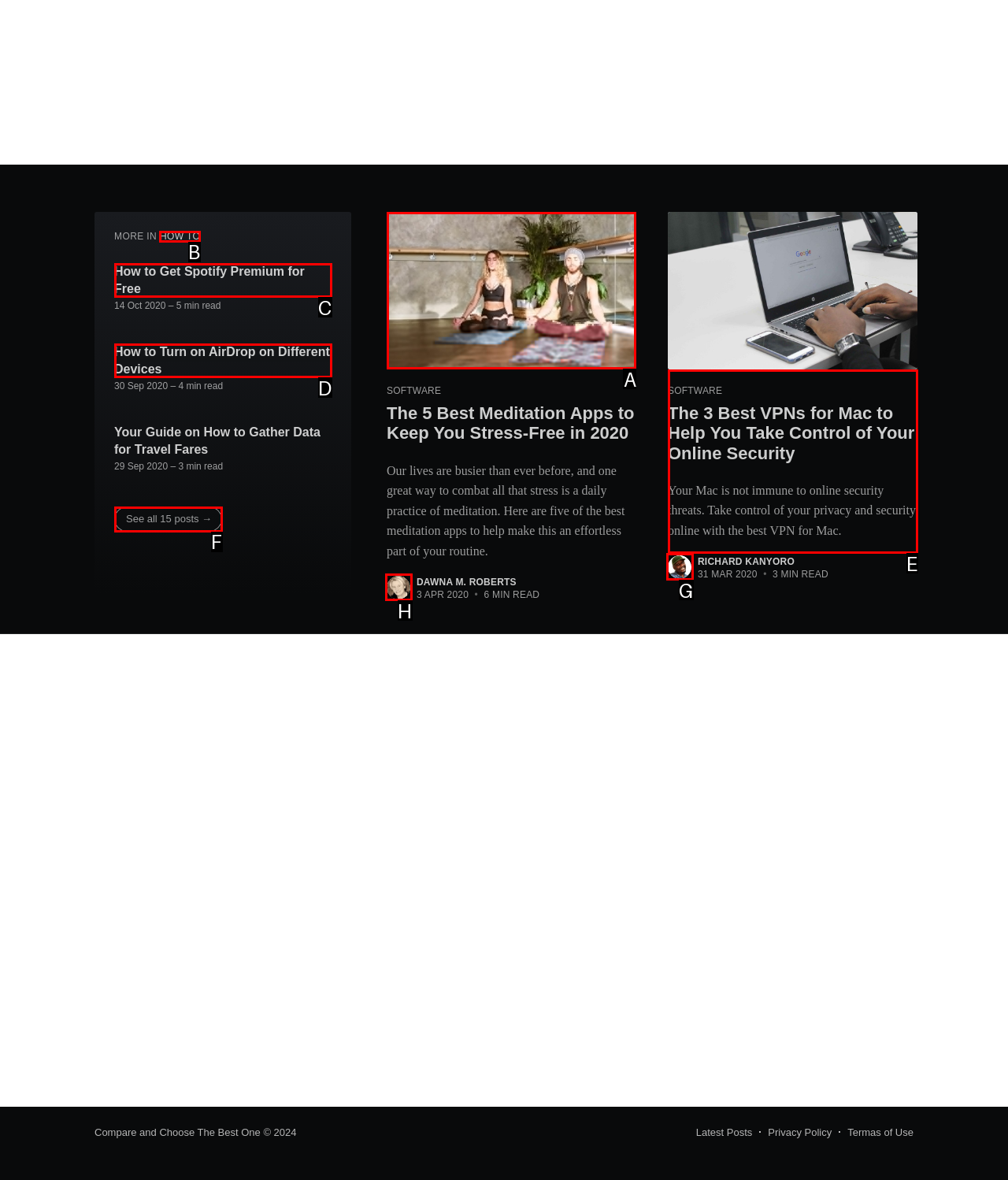Select the correct UI element to complete the task: View 'The 5 Best Meditation Apps to Keep You Stress-Free in 2020'
Please provide the letter of the chosen option.

A